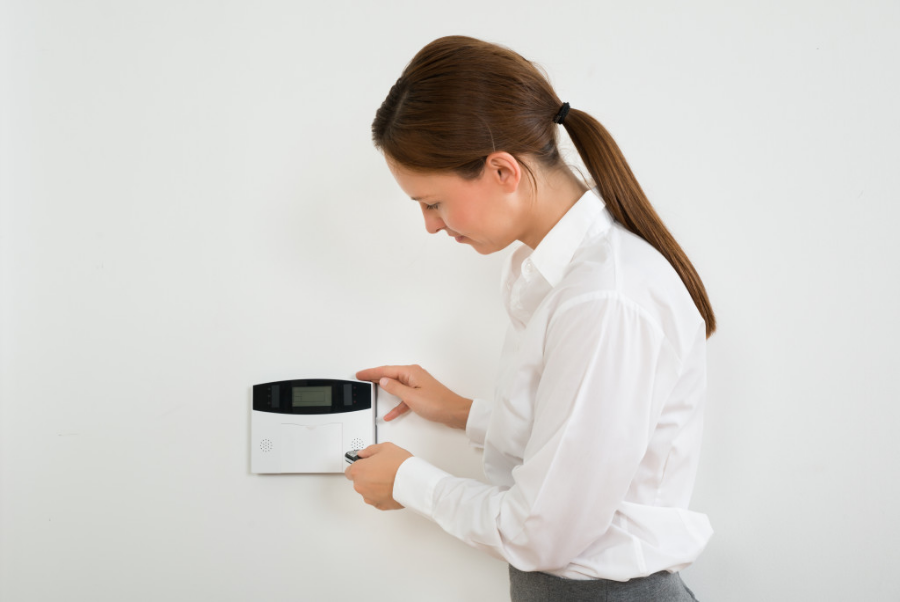What is the purpose of the security device?
Refer to the image and provide a one-word or short phrase answer.

Home security